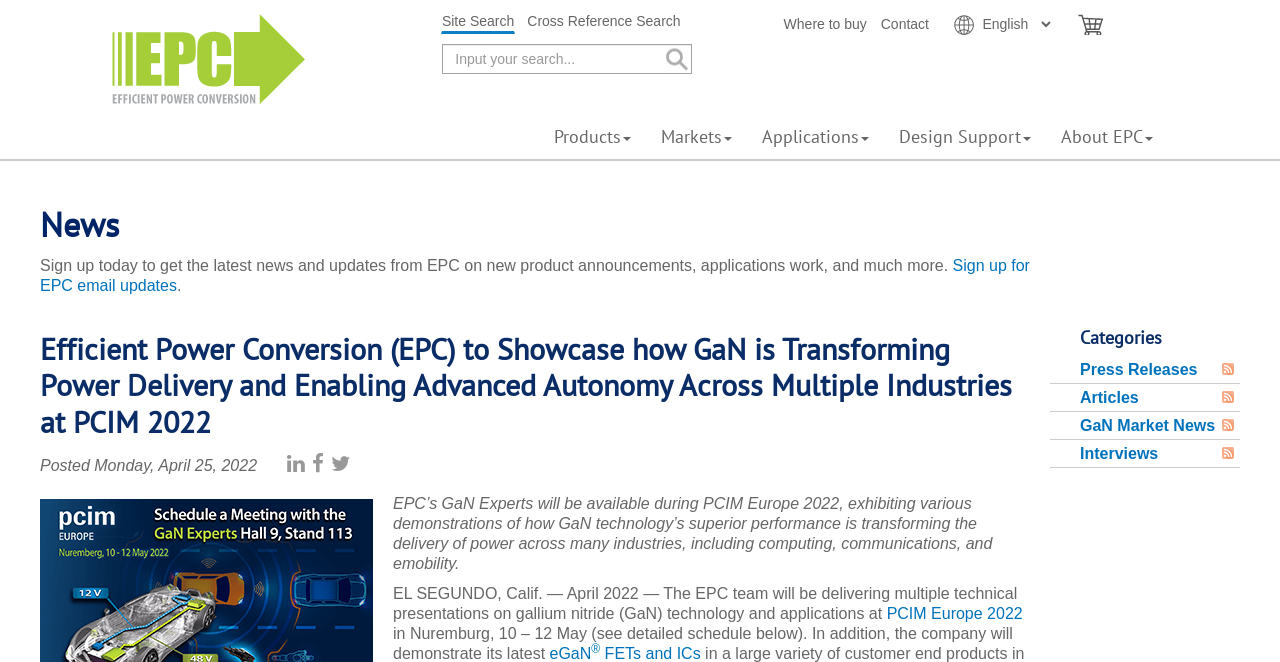Give a concise answer using only one word or phrase for this question:
What are the categories listed on the webpage?

News, Press Releases, Articles, GaN Market News, Interviews